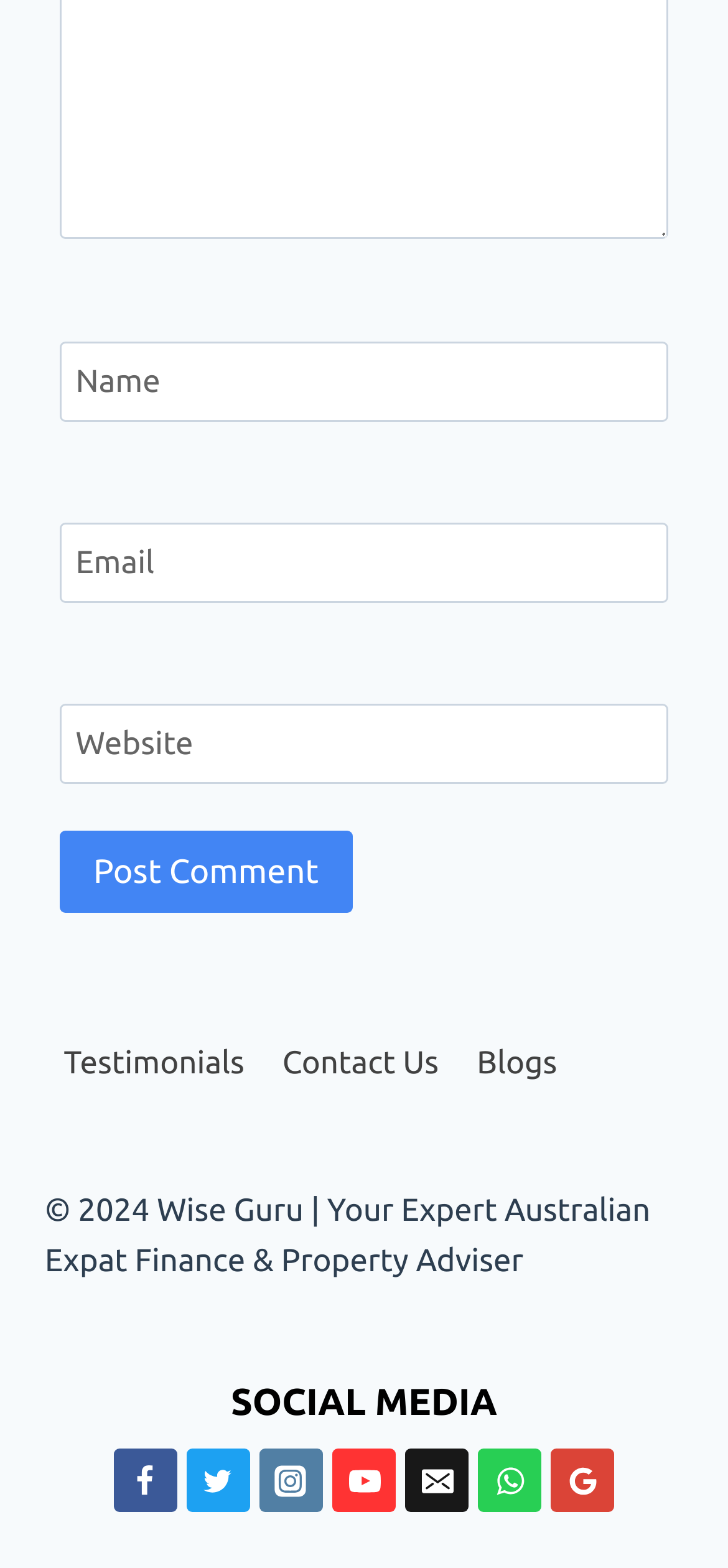How many social media links are present on the webpage?
Examine the screenshot and reply with a single word or phrase.

7